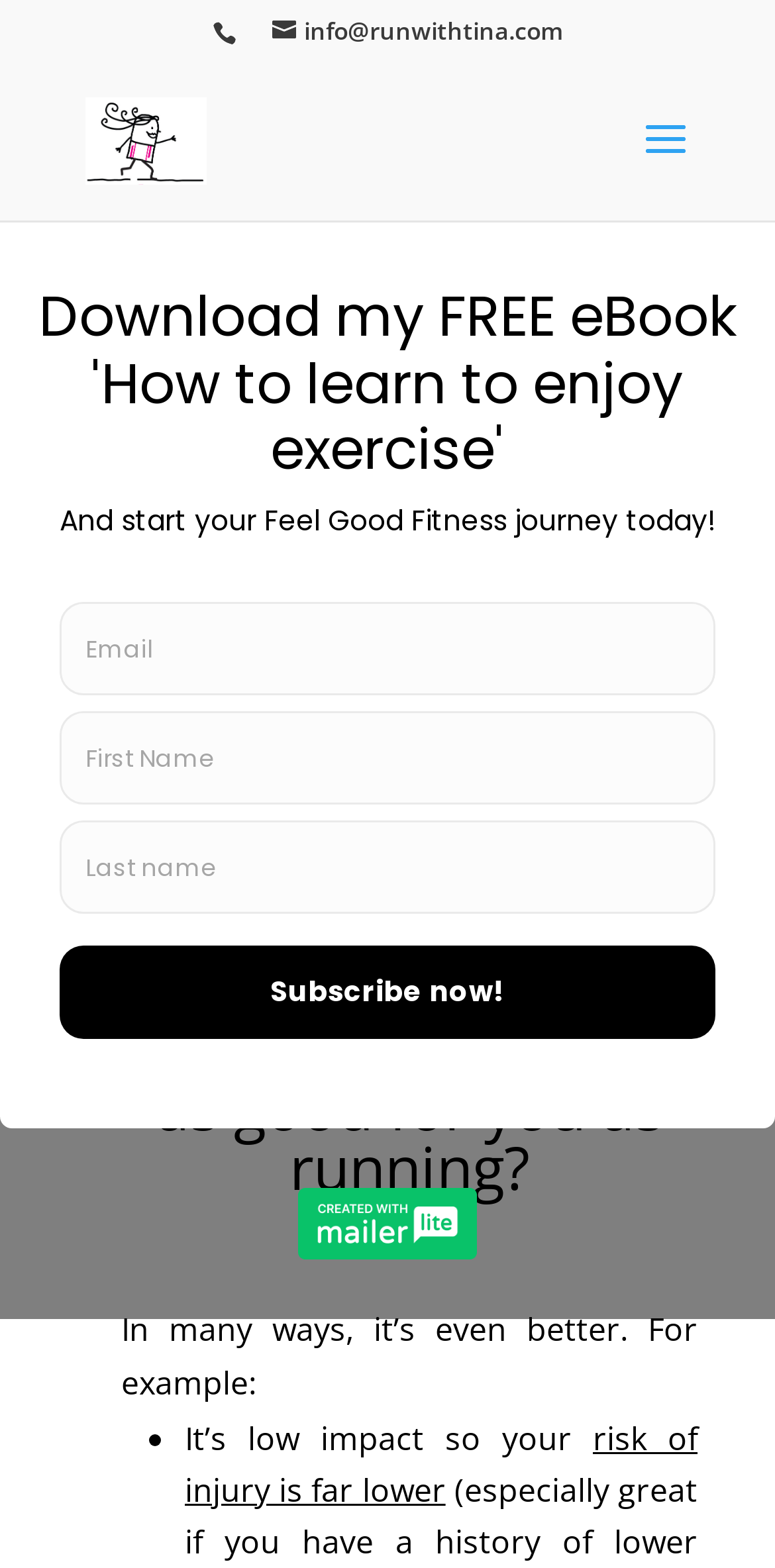What is the position of the image on the webpage?
Using the visual information, reply with a single word or short phrase.

Top-left corner